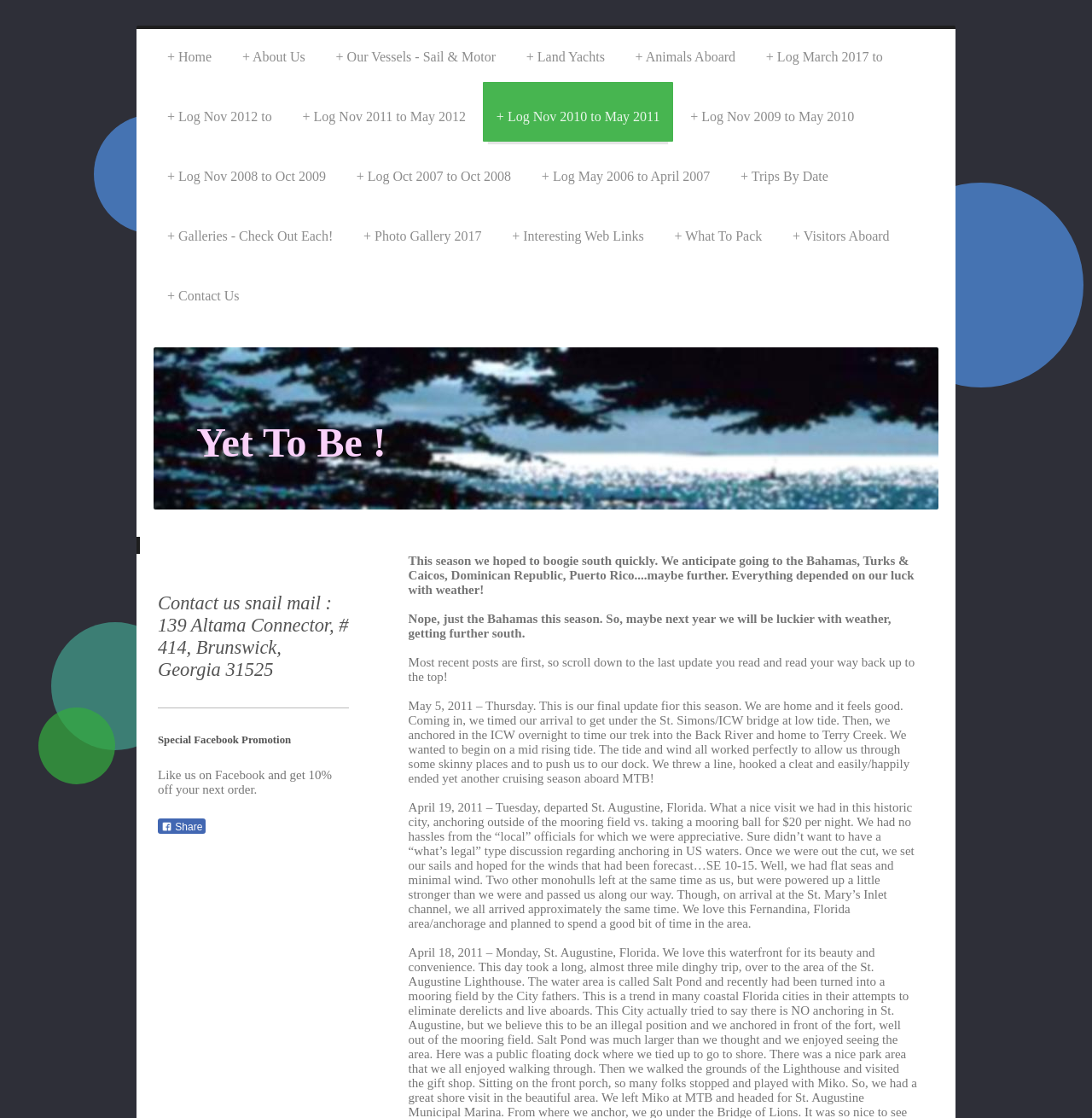What is the special promotion mentioned on the webpage?
Provide an in-depth answer to the question, covering all aspects.

The webpage mentions a special promotion, which is 'Like us on Facebook and get 10% off your next order.' This suggests that the special promotion is a discount of 10% for customers who like the Facebook page.